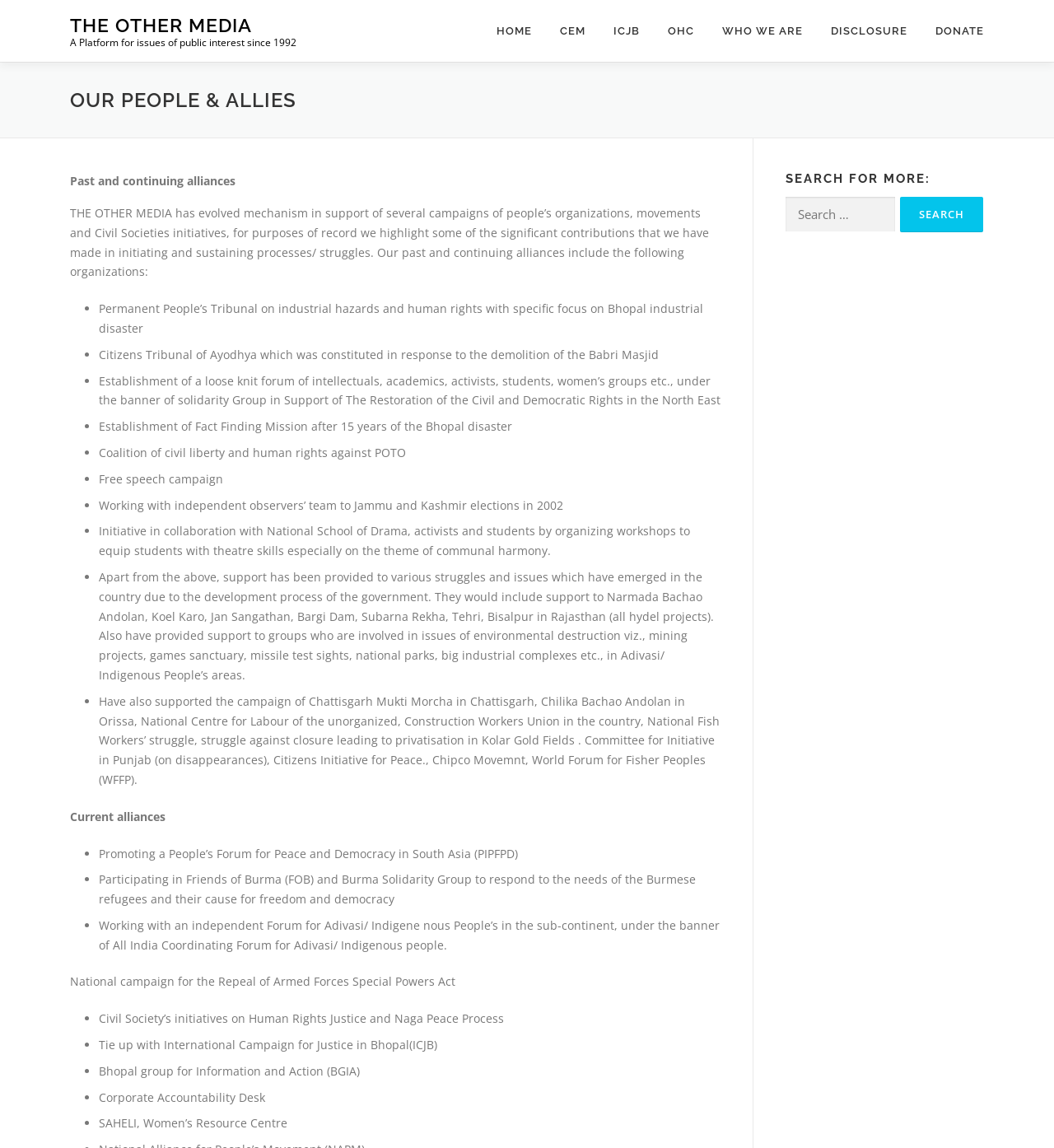What is the heading of the main section?
Please answer the question with a single word or phrase, referencing the image.

OUR PEOPLE & ALLIES